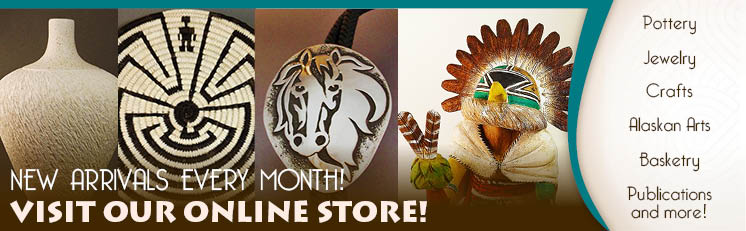Please give a concise answer to this question using a single word or phrase: 
How often does the Indian Craft Shop update its inventory?

Every month